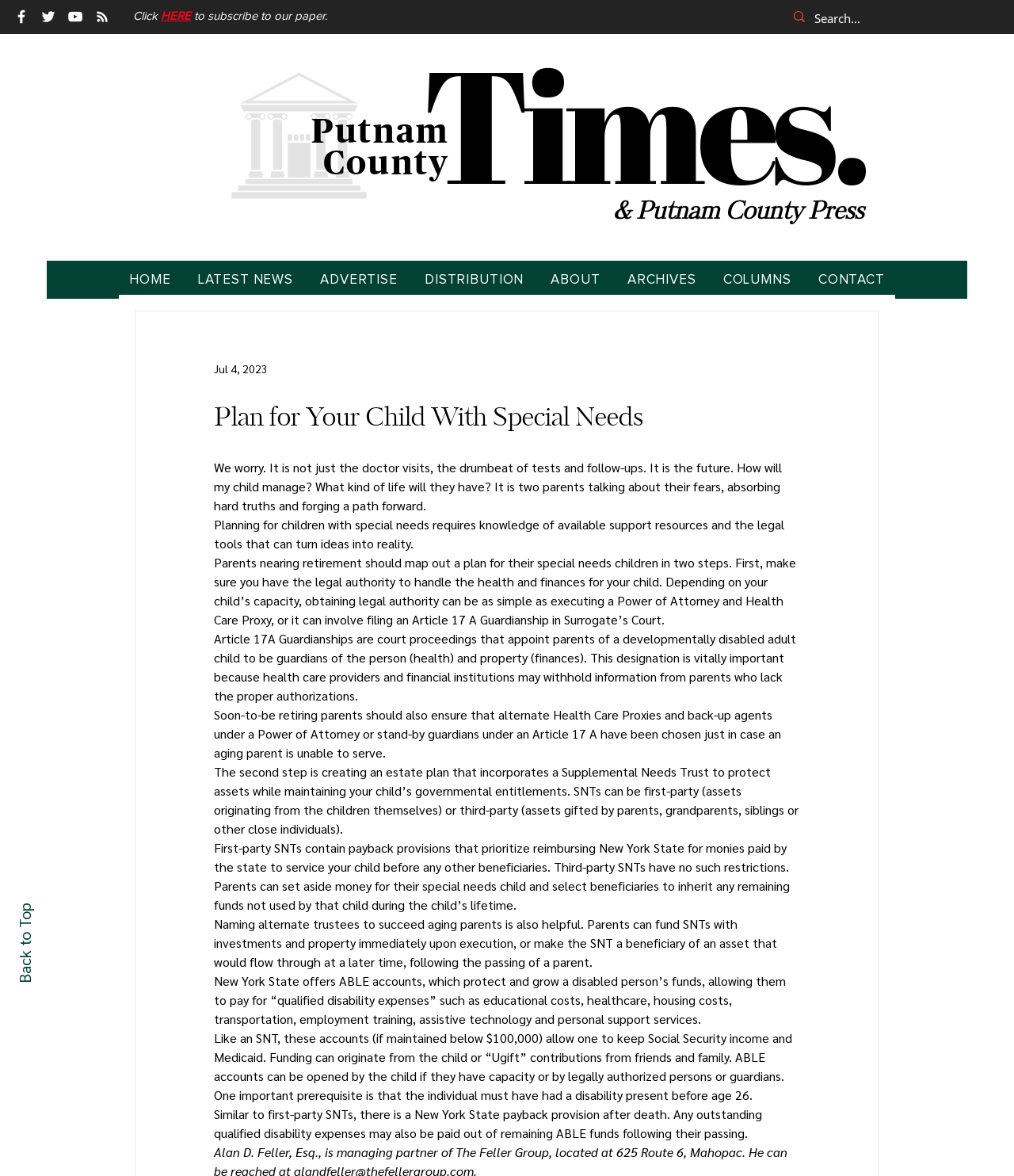Determine the bounding box coordinates of the element that should be clicked to execute the following command: "Click on Back to Top".

[0.014, 0.768, 0.034, 0.836]